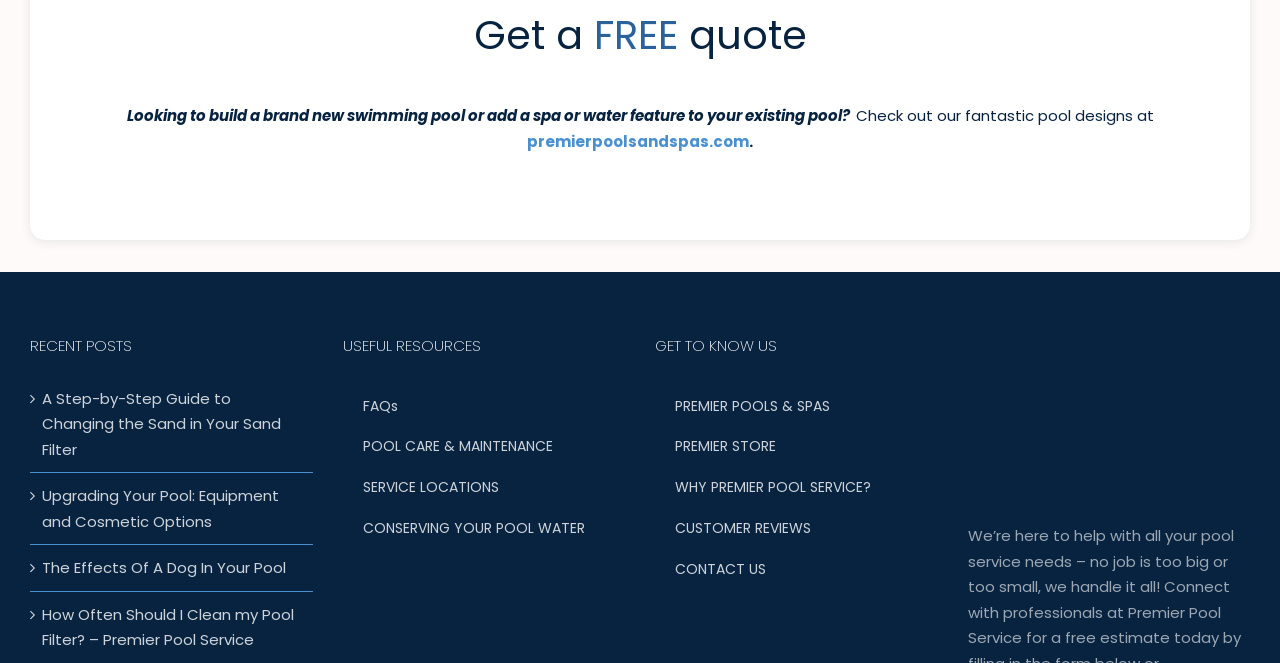Analyze the image and deliver a detailed answer to the question: How many recent posts are listed?

There are four links listed under the 'RECENT POSTS' heading, each with a title and an icon, indicating four recent posts.